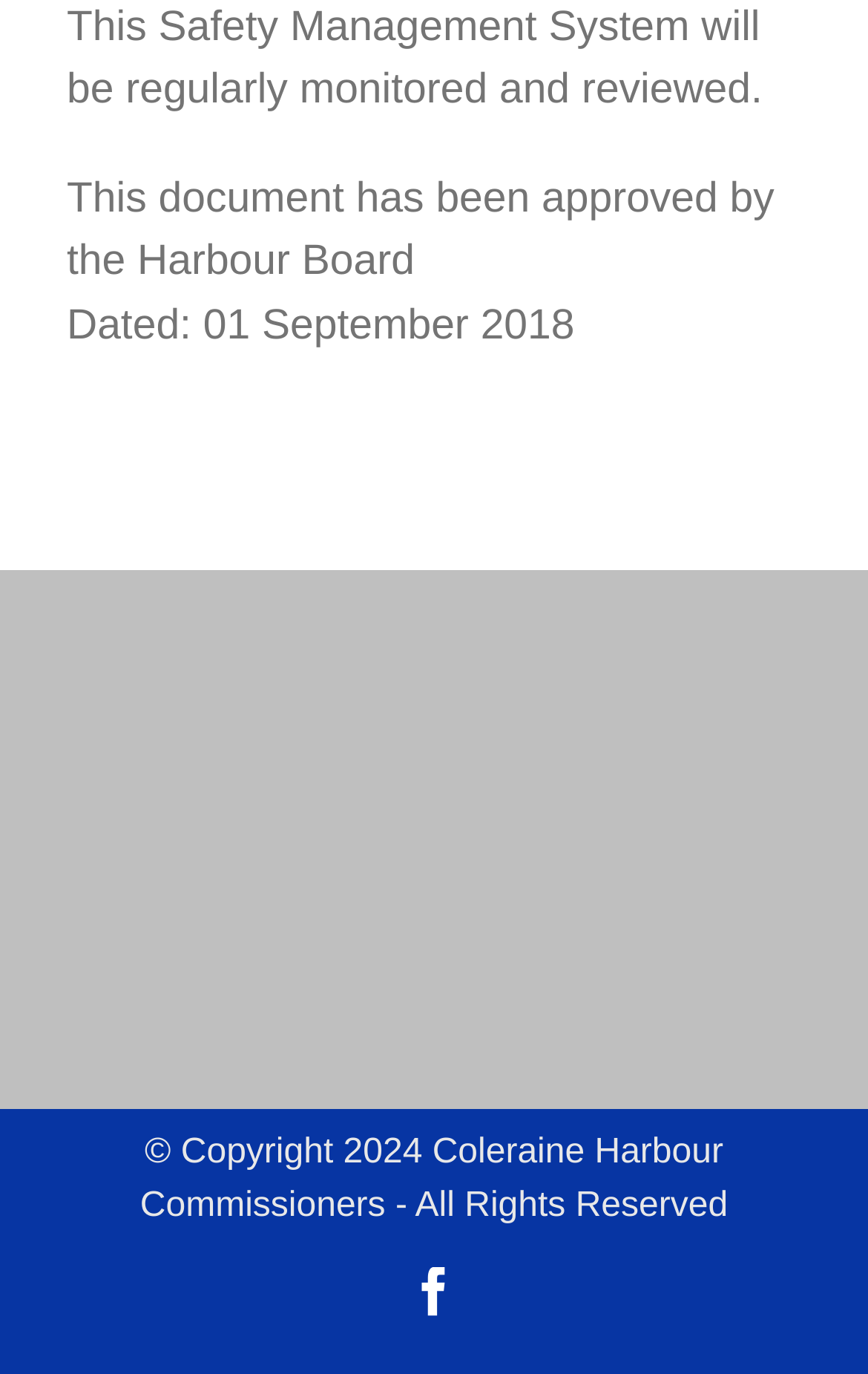Based on the visual content of the image, answer the question thoroughly: When was this document dated?

The date '01 September 2018' is explicitly mentioned in the third sentence 'Dated: 01 September 2018' which indicates when the document was dated.